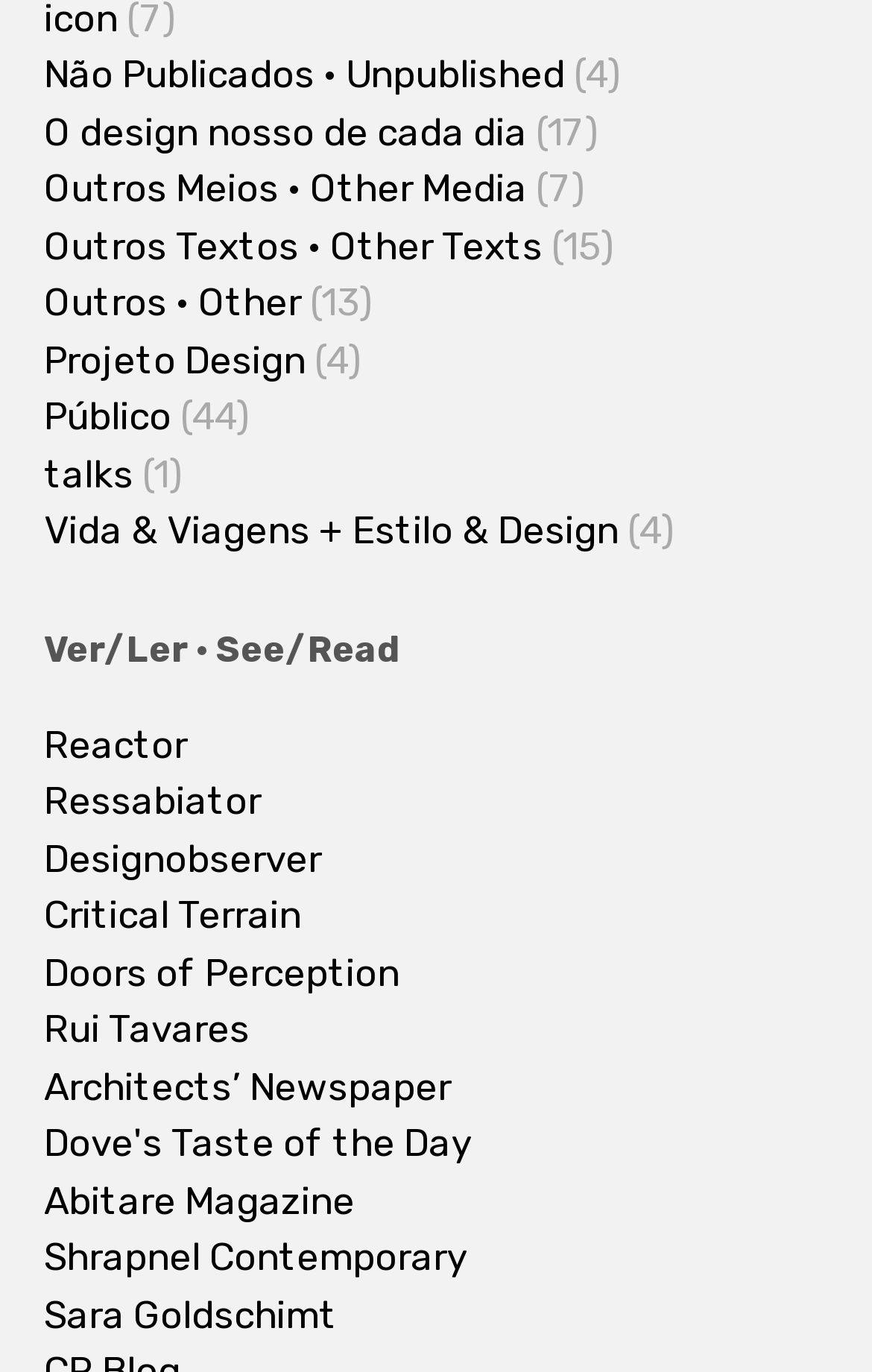What is the main category of links on this webpage?
Provide a short answer using one word or a brief phrase based on the image.

Design and Media